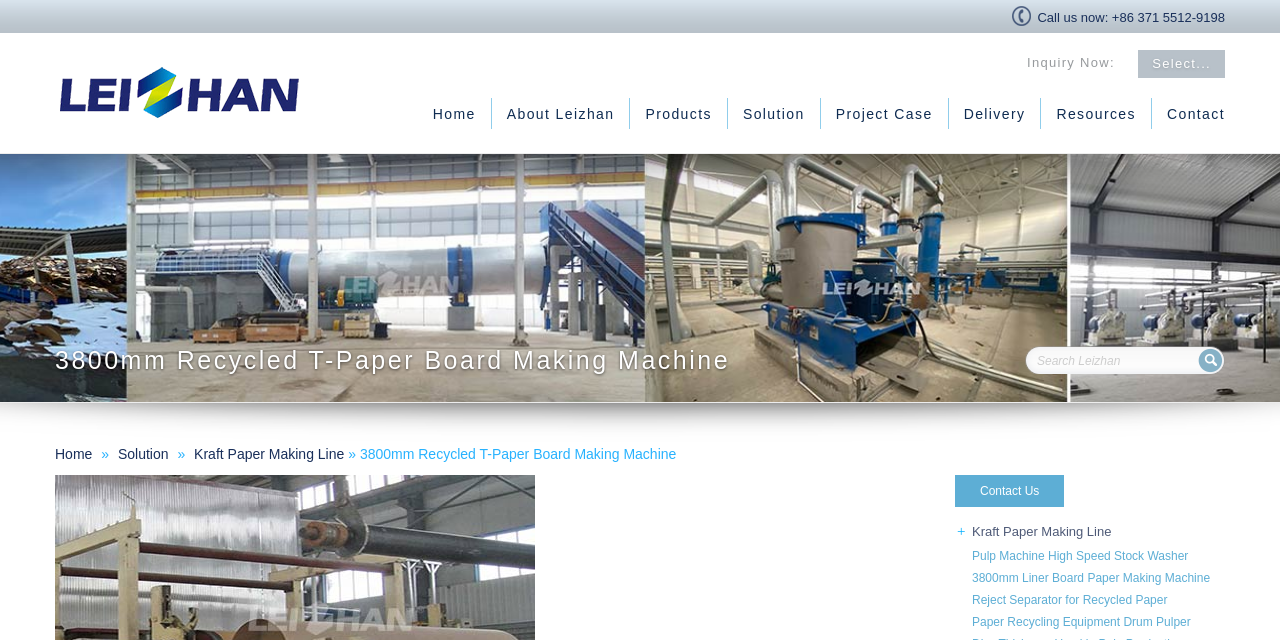Please provide the bounding box coordinates for the UI element as described: "Contact Us". The coordinates must be four floats between 0 and 1, represented as [left, top, right, bottom].

[0.746, 0.742, 0.832, 0.792]